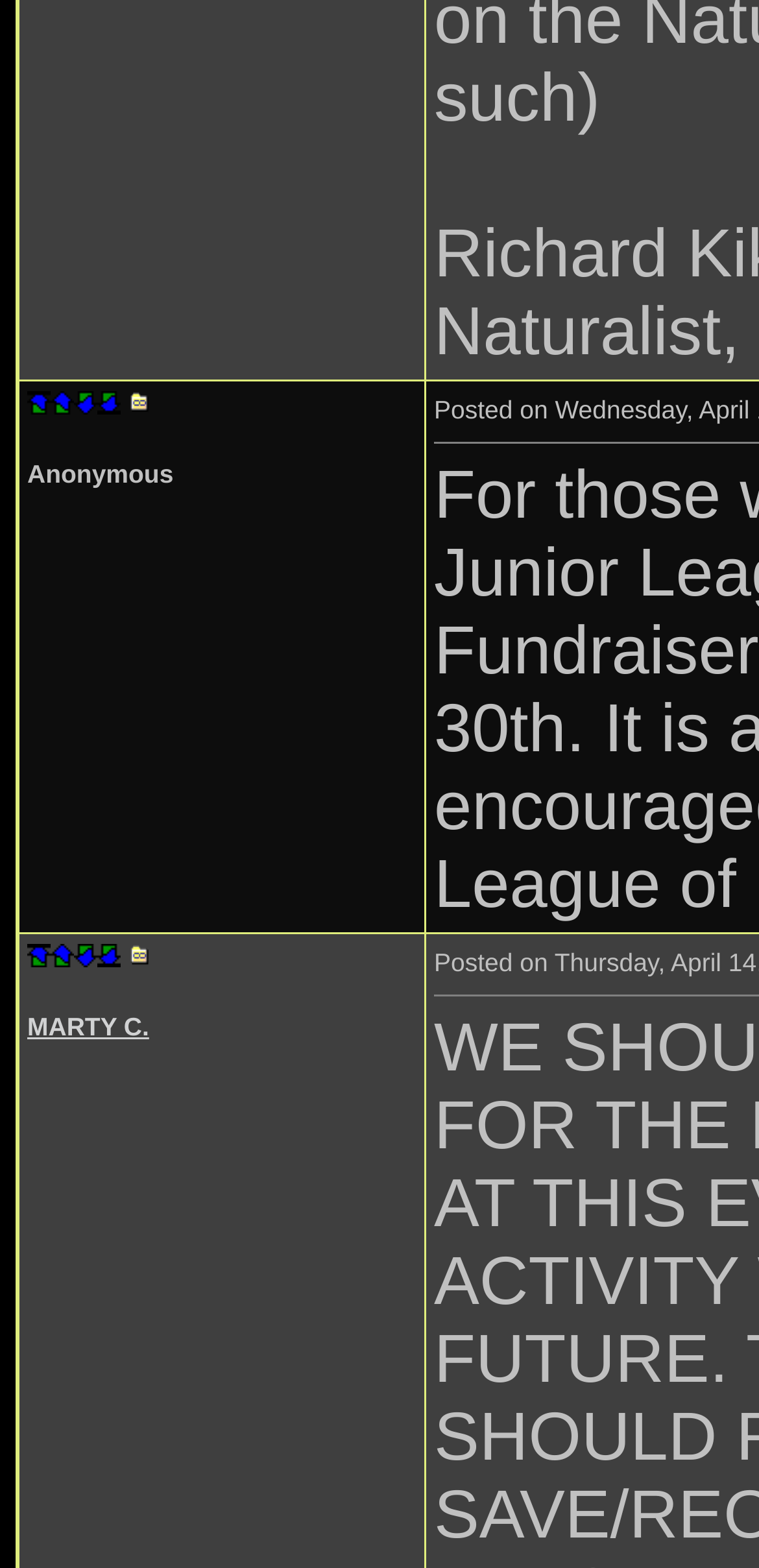Who is the person mentioned in the link at the bottom of the page?
Answer the question based on the image using a single word or a brief phrase.

MARTY C.